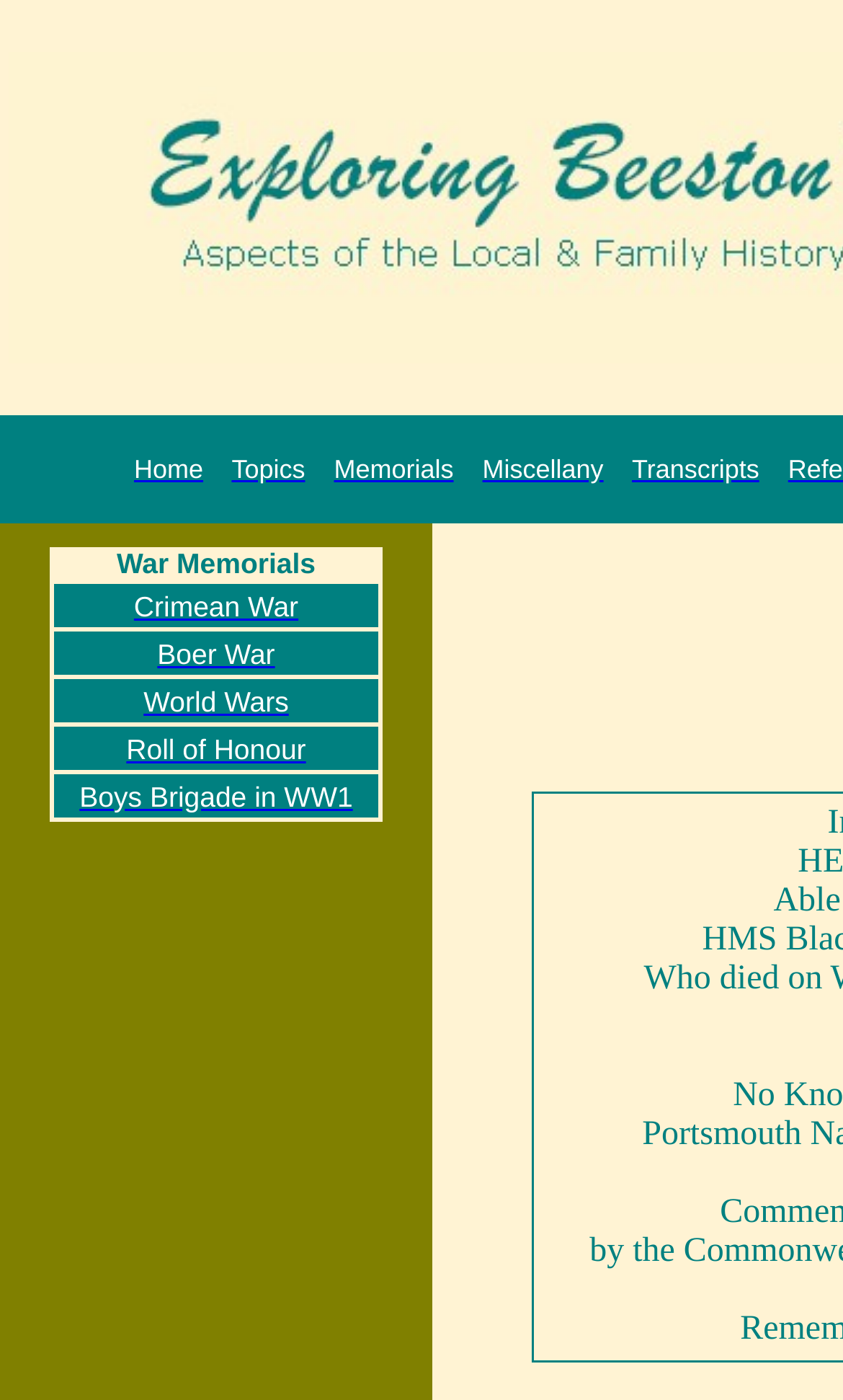Please locate the bounding box coordinates of the element that should be clicked to achieve the given instruction: "Click on Home".

[0.159, 0.324, 0.241, 0.346]